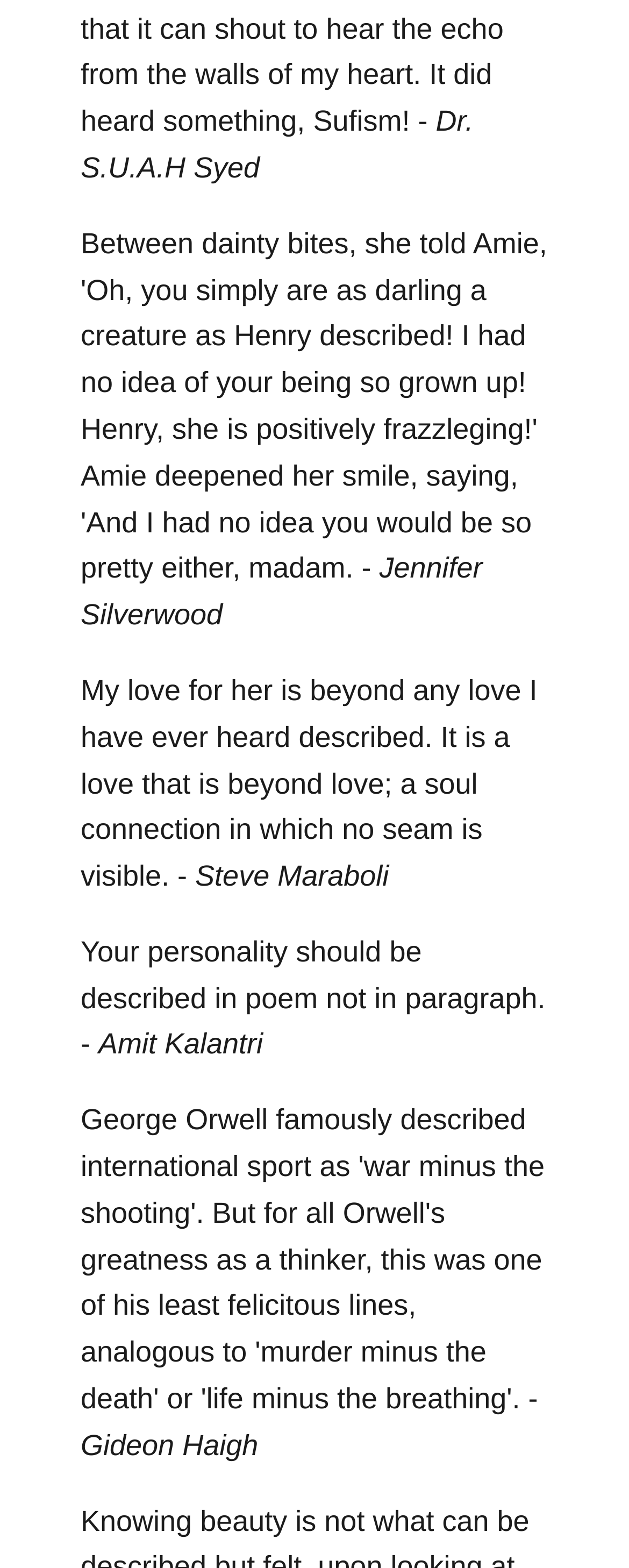Find the bounding box coordinates for the area that must be clicked to perform this action: "explore the link 'dainty'".

[0.321, 0.145, 0.444, 0.165]